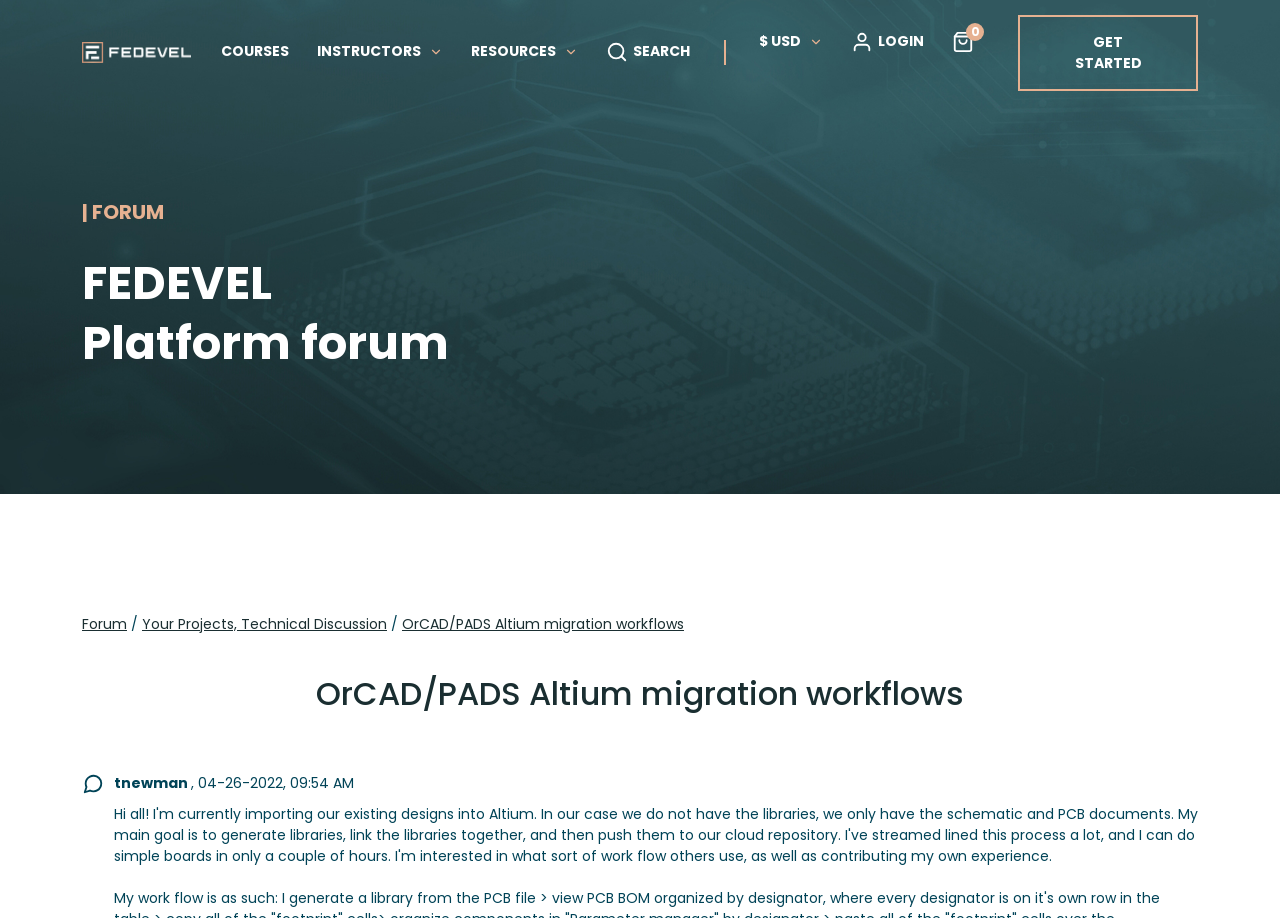Find the bounding box coordinates of the UI element according to this description: "RESOURCES".

[0.368, 0.045, 0.452, 0.068]